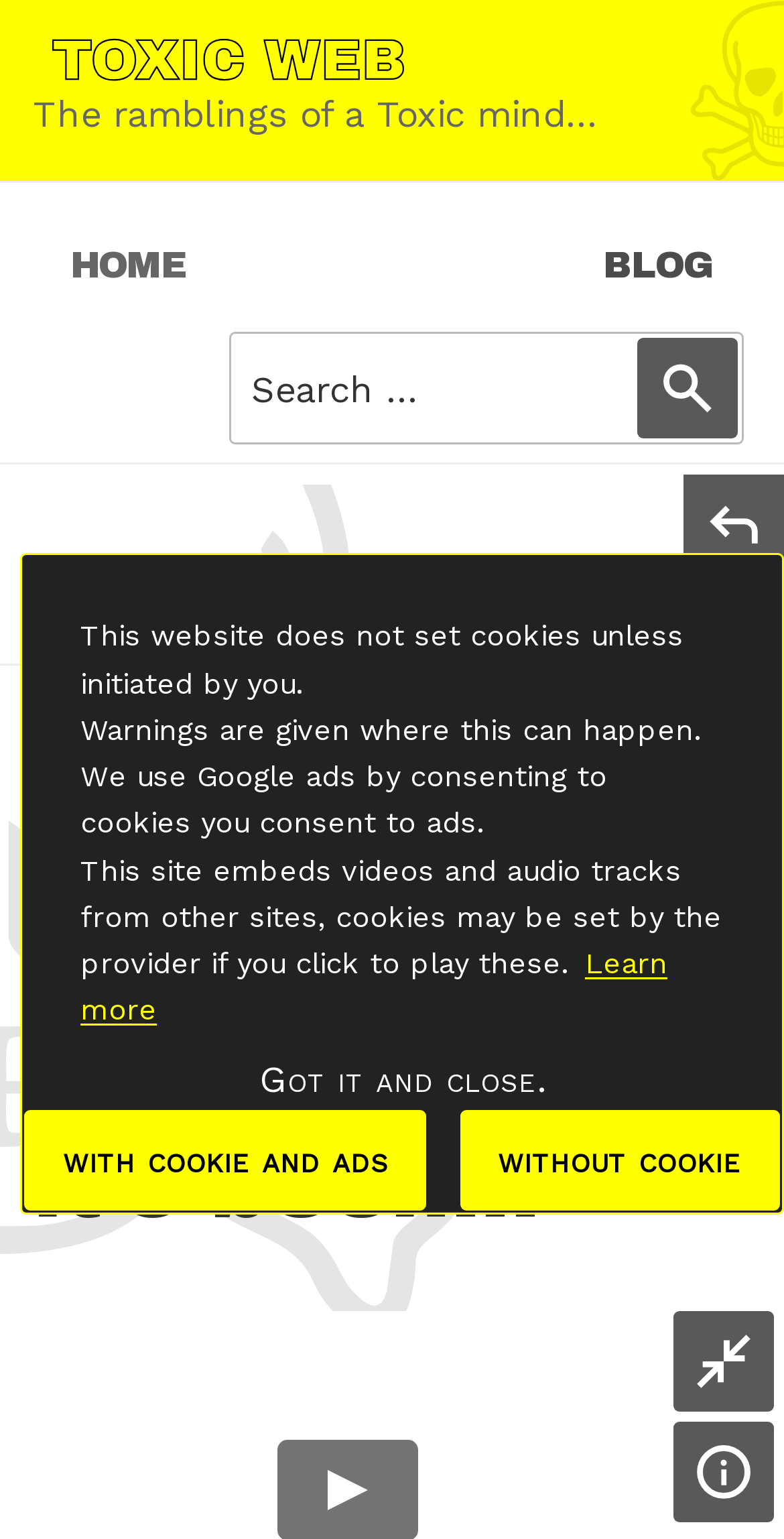Identify the bounding box coordinates for the UI element described as: "Share on X / Twitter". The coordinates should be provided as four floats between 0 and 1: [left, top, right, bottom].

[0.872, 0.397, 1.0, 0.463]